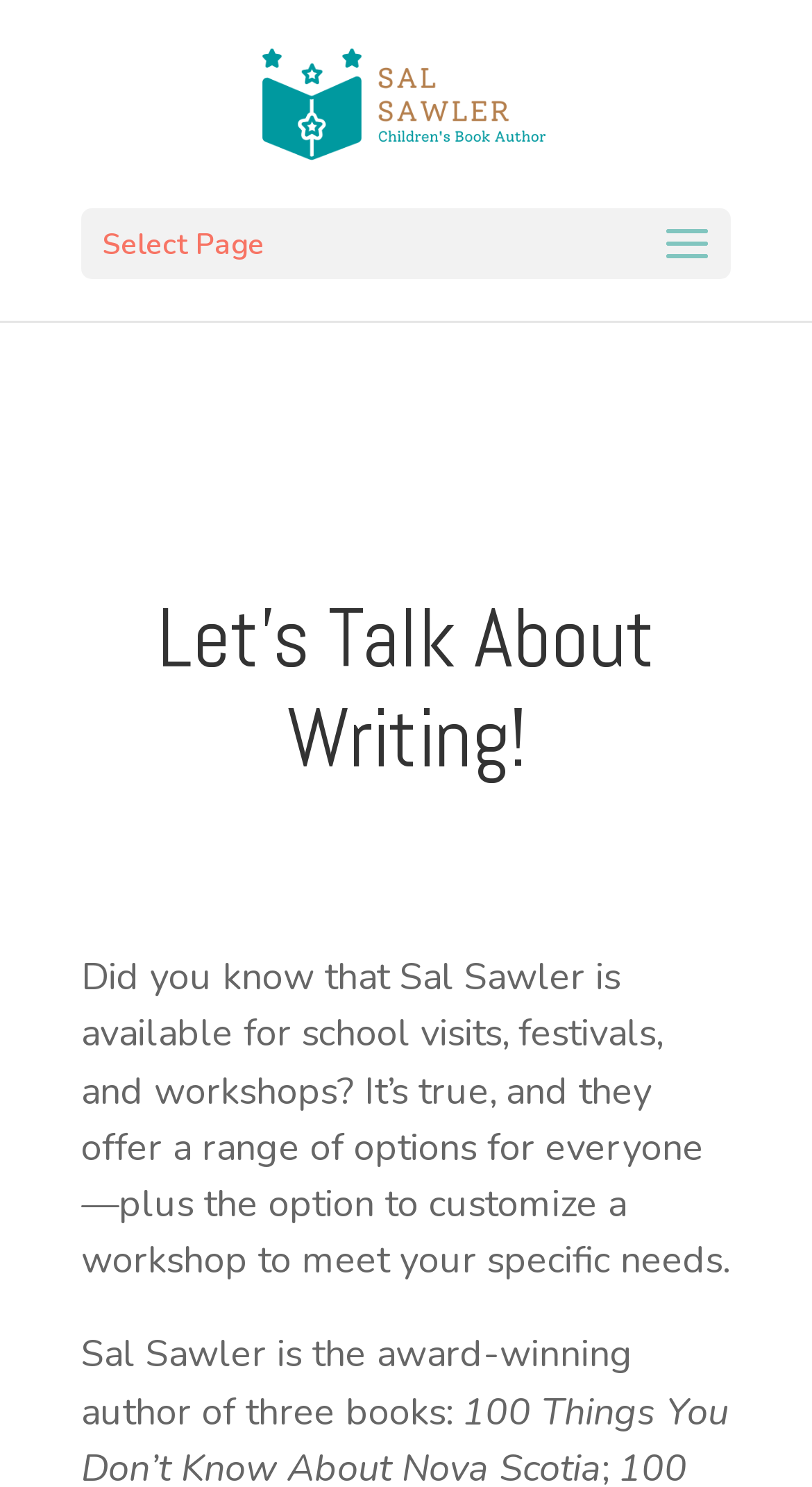Answer in one word or a short phrase: 
Can Sal Sawler customize workshops?

Yes